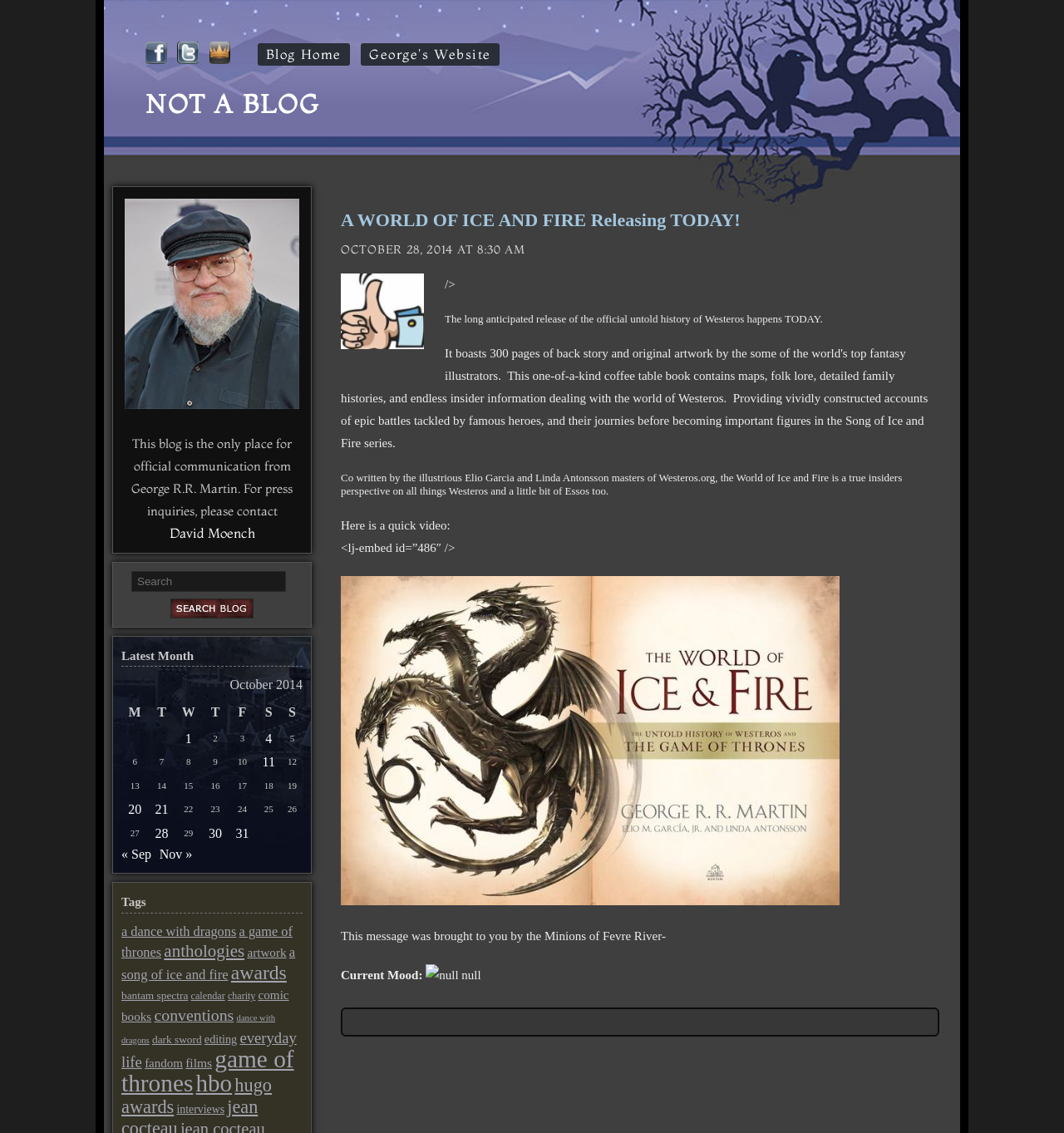Please determine the bounding box coordinates of the clickable area required to carry out the following instruction: "Click on the 'GRRM on Facebook' link". The coordinates must be four float numbers between 0 and 1, represented as [left, top, right, bottom].

[0.137, 0.037, 0.158, 0.059]